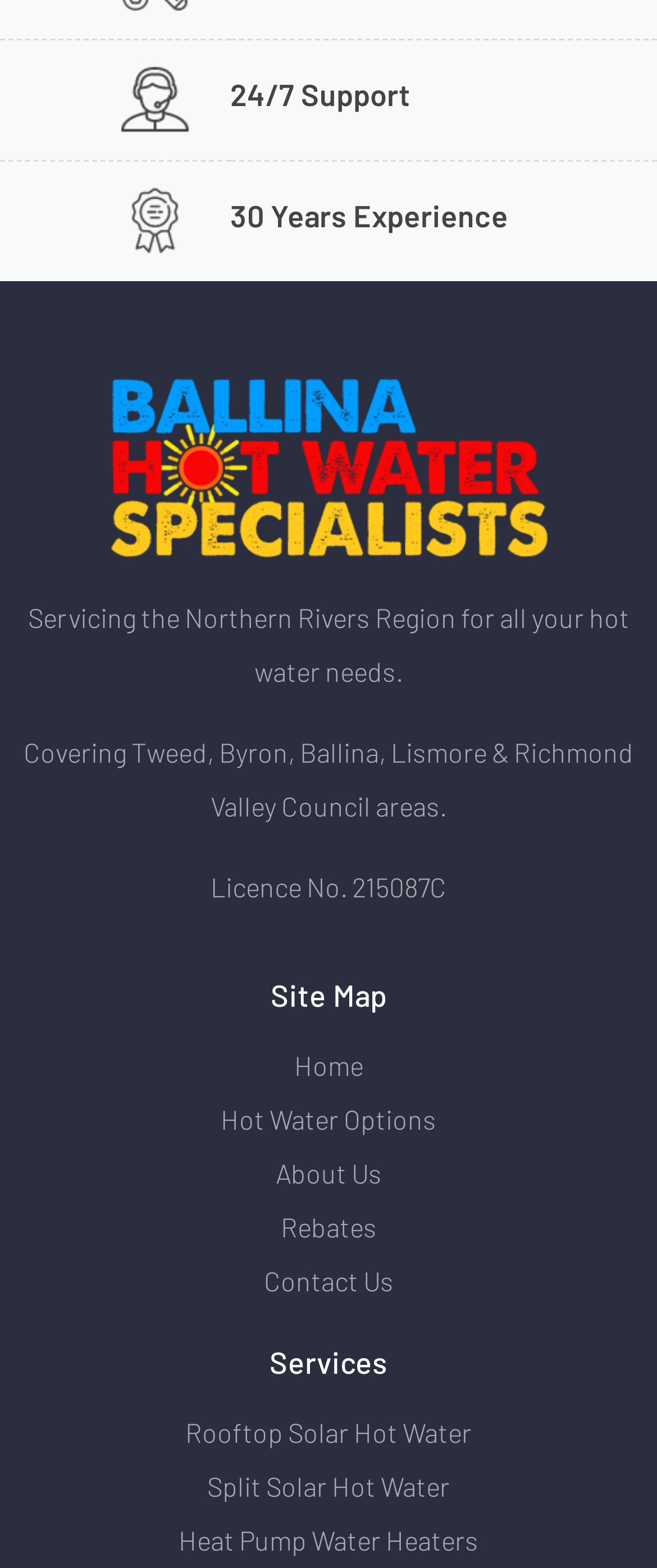What is the name of the company?
Refer to the image and provide a detailed answer to the question.

I found this information in the link element 'Ballina Hot Water Specialists' which is located at the top of the webpage, indicating the name of the company.